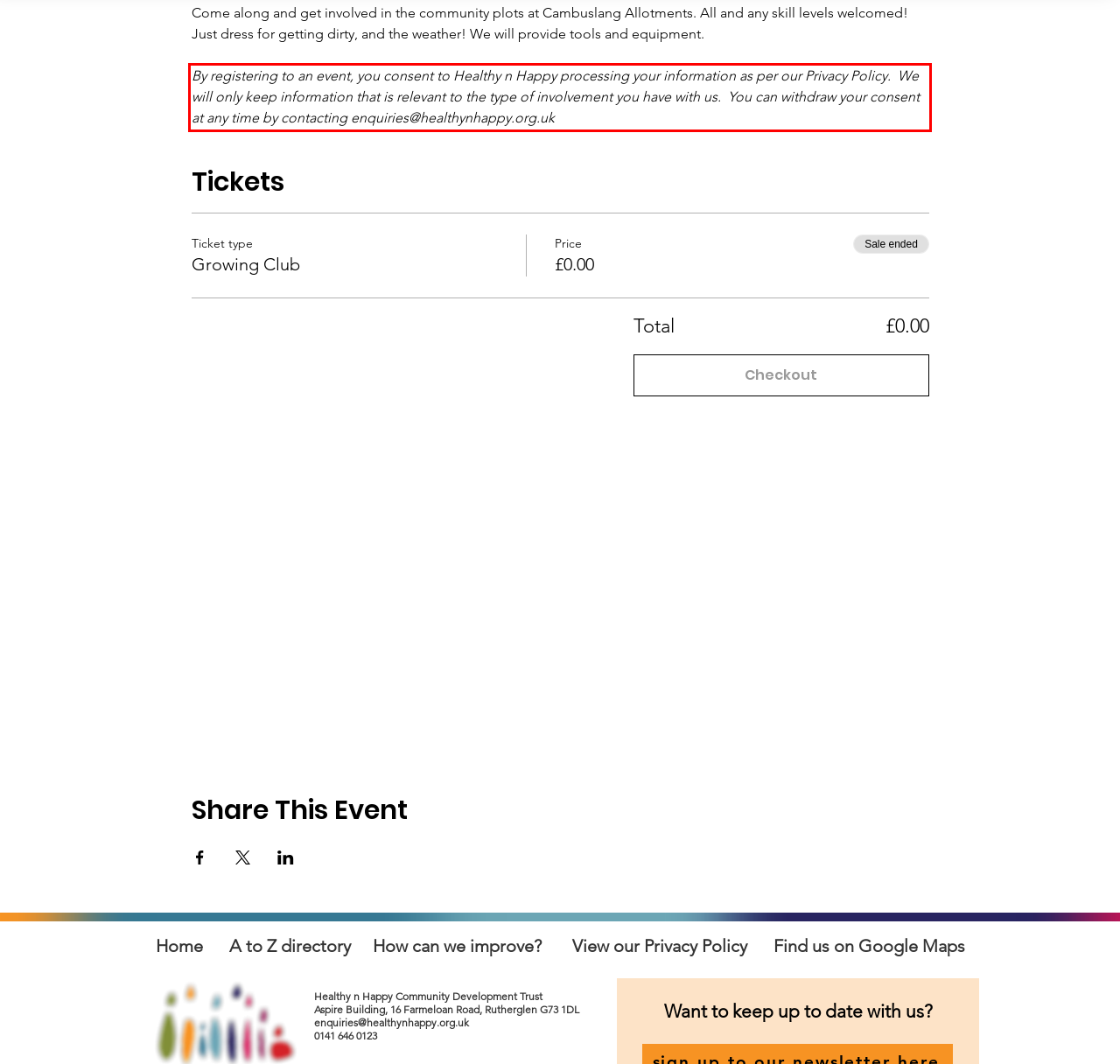Using the provided screenshot of a webpage, recognize and generate the text found within the red rectangle bounding box.

By registering to an event, you consent to Healthy n Happy processing your information as per our Privacy Policy. We will only keep information that is relevant to the type of involvement you have with us. You can withdraw your consent at any time by contacting enquiries@healthynhappy.org.uk